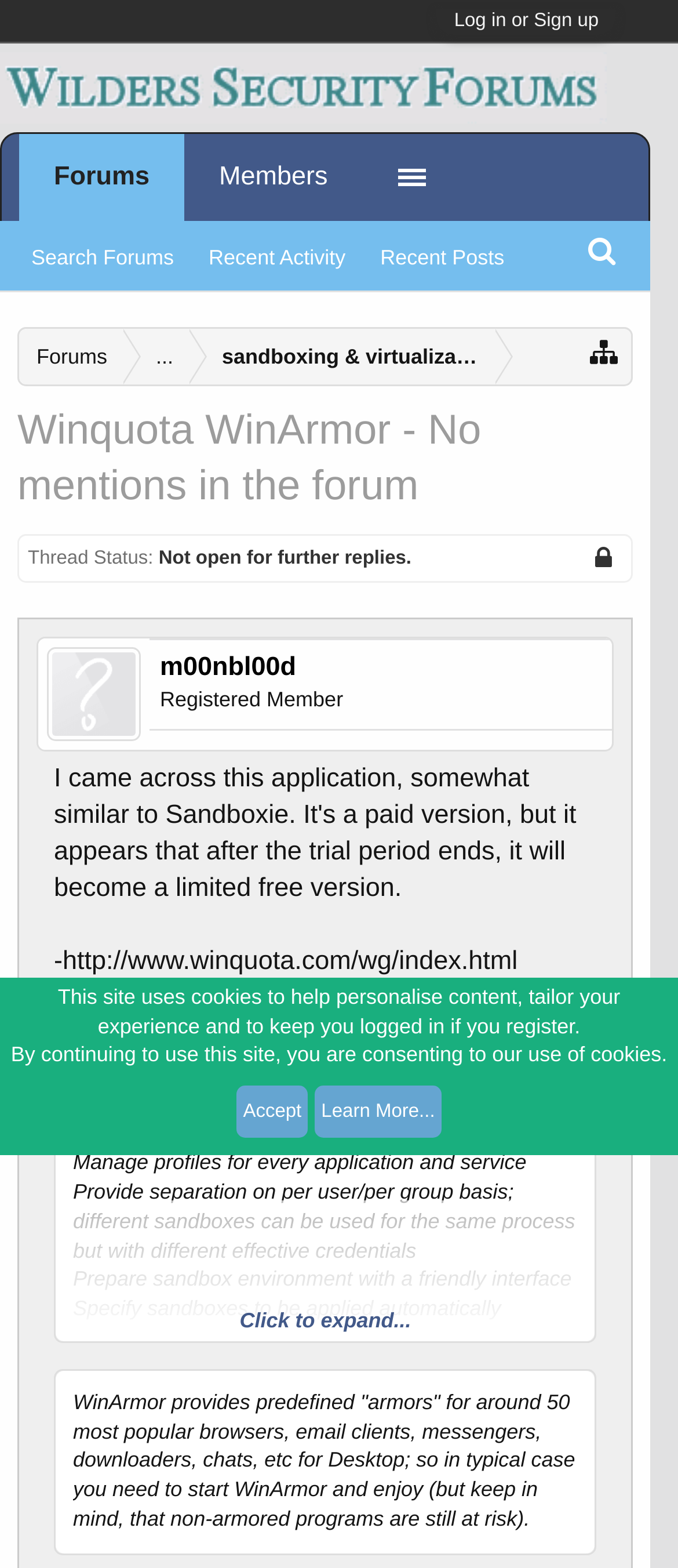Identify the bounding box coordinates of the area that should be clicked in order to complete the given instruction: "Visit the forums". The bounding box coordinates should be four float numbers between 0 and 1, i.e., [left, top, right, bottom].

[0.028, 0.21, 0.184, 0.246]